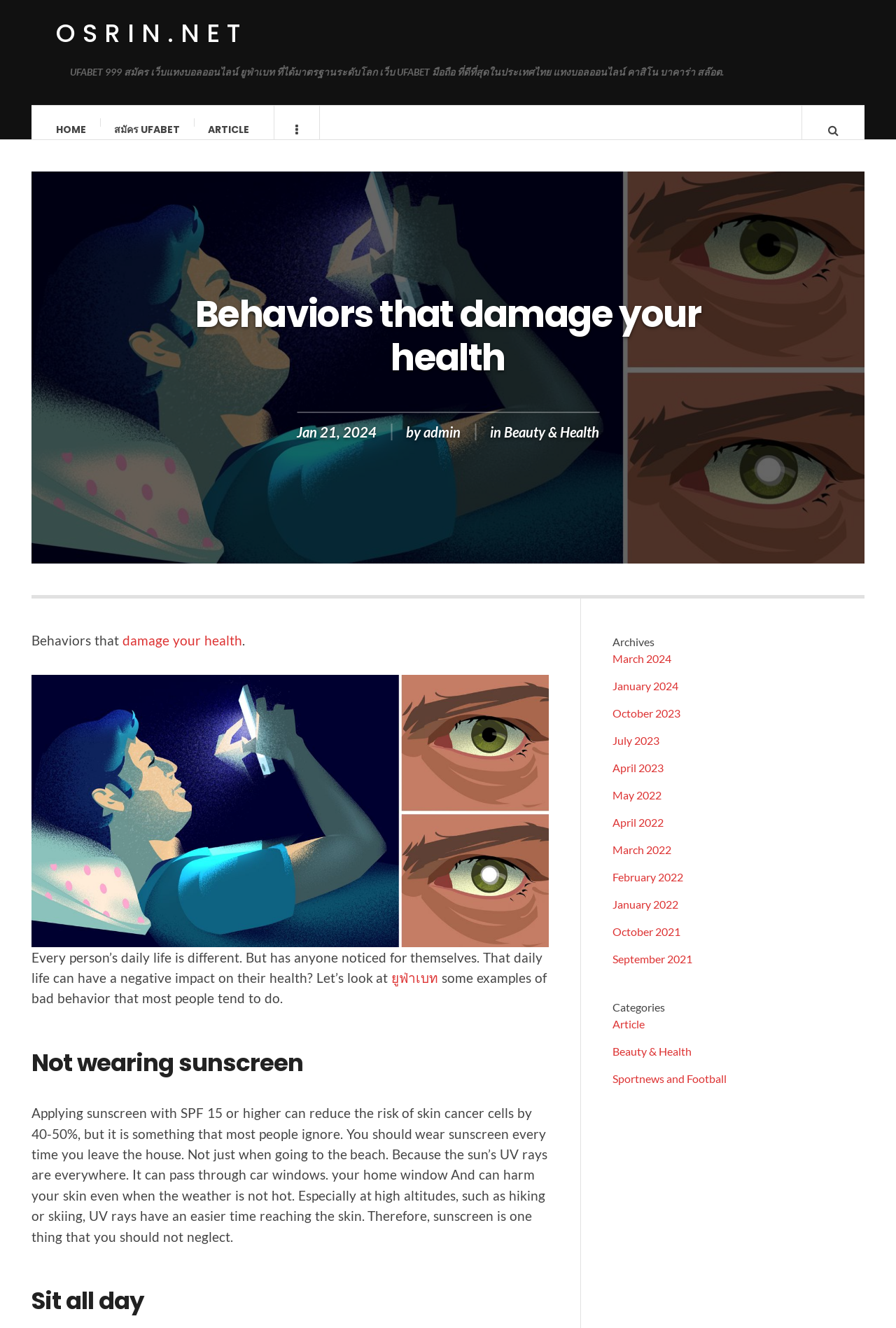Provide the bounding box coordinates of the area you need to click to execute the following instruction: "Click on the 'ยูฟ่าเบท' link".

[0.437, 0.741, 0.489, 0.753]